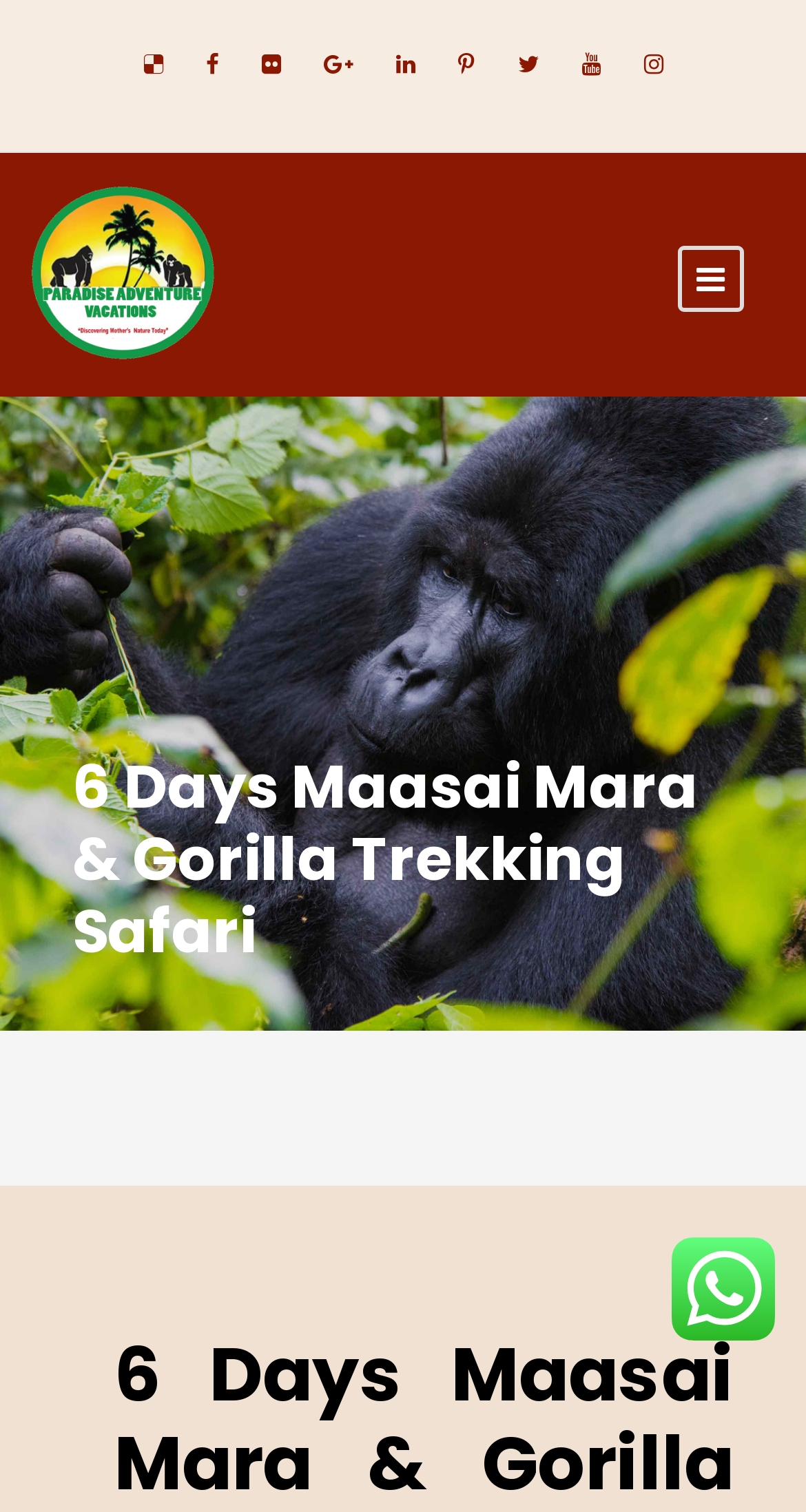Please locate the bounding box coordinates of the element's region that needs to be clicked to follow the instruction: "Contact us through the email link". The bounding box coordinates should be provided as four float numbers between 0 and 1, i.e., [left, top, right, bottom].

[0.841, 0.163, 0.923, 0.206]